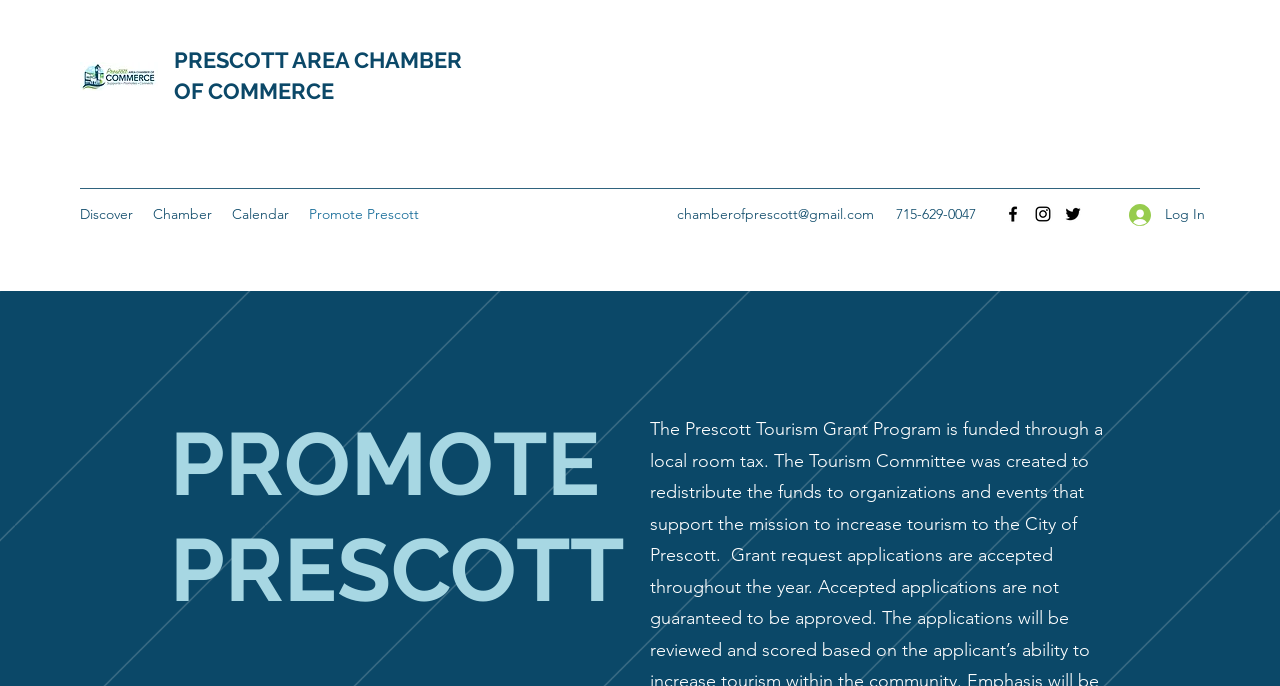Locate the bounding box coordinates of the element that should be clicked to execute the following instruction: "Visit the Facebook page".

[0.784, 0.297, 0.799, 0.327]